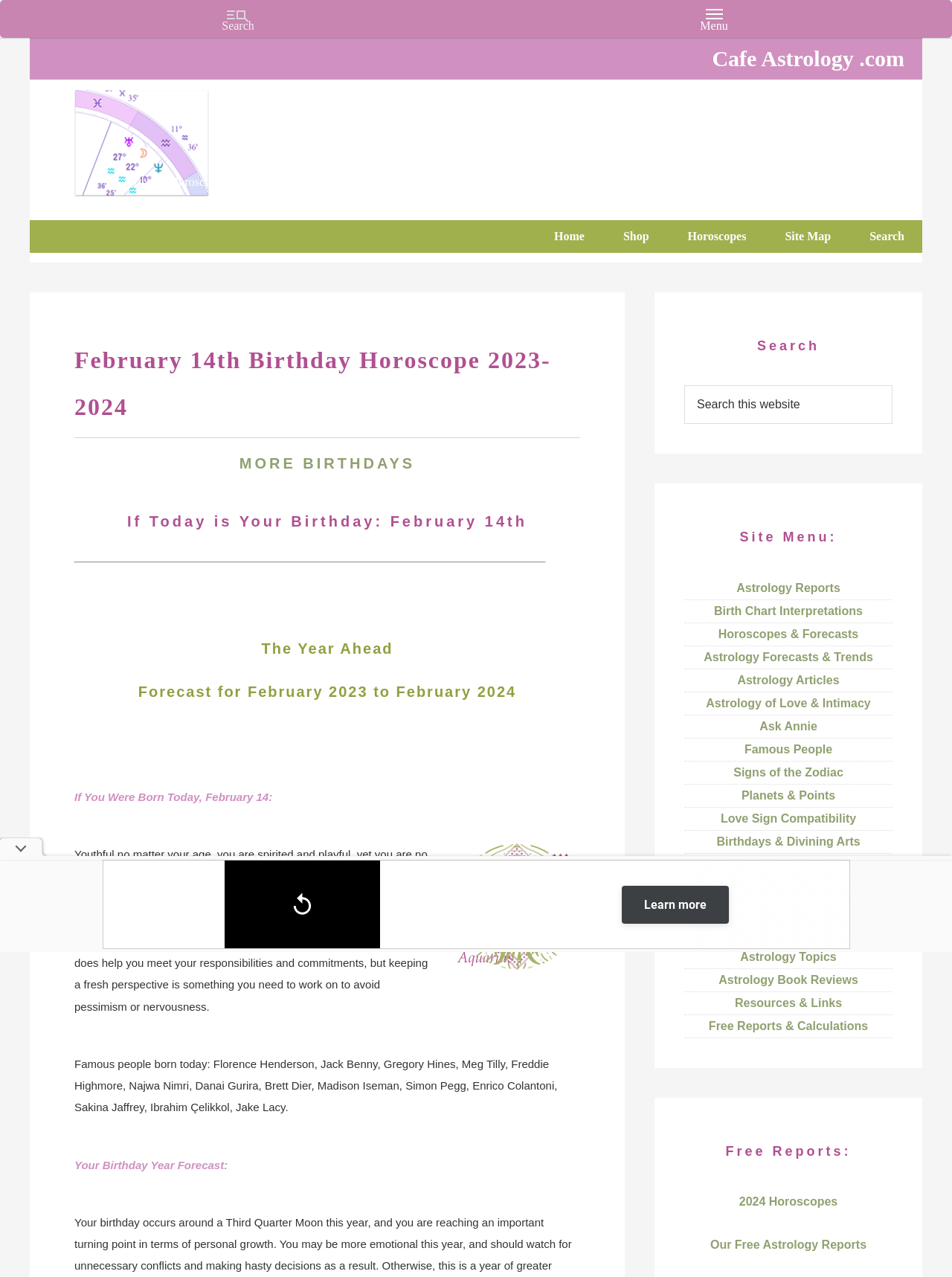Could you locate the bounding box coordinates for the section that should be clicked to accomplish this task: "Join Facebook Community".

None